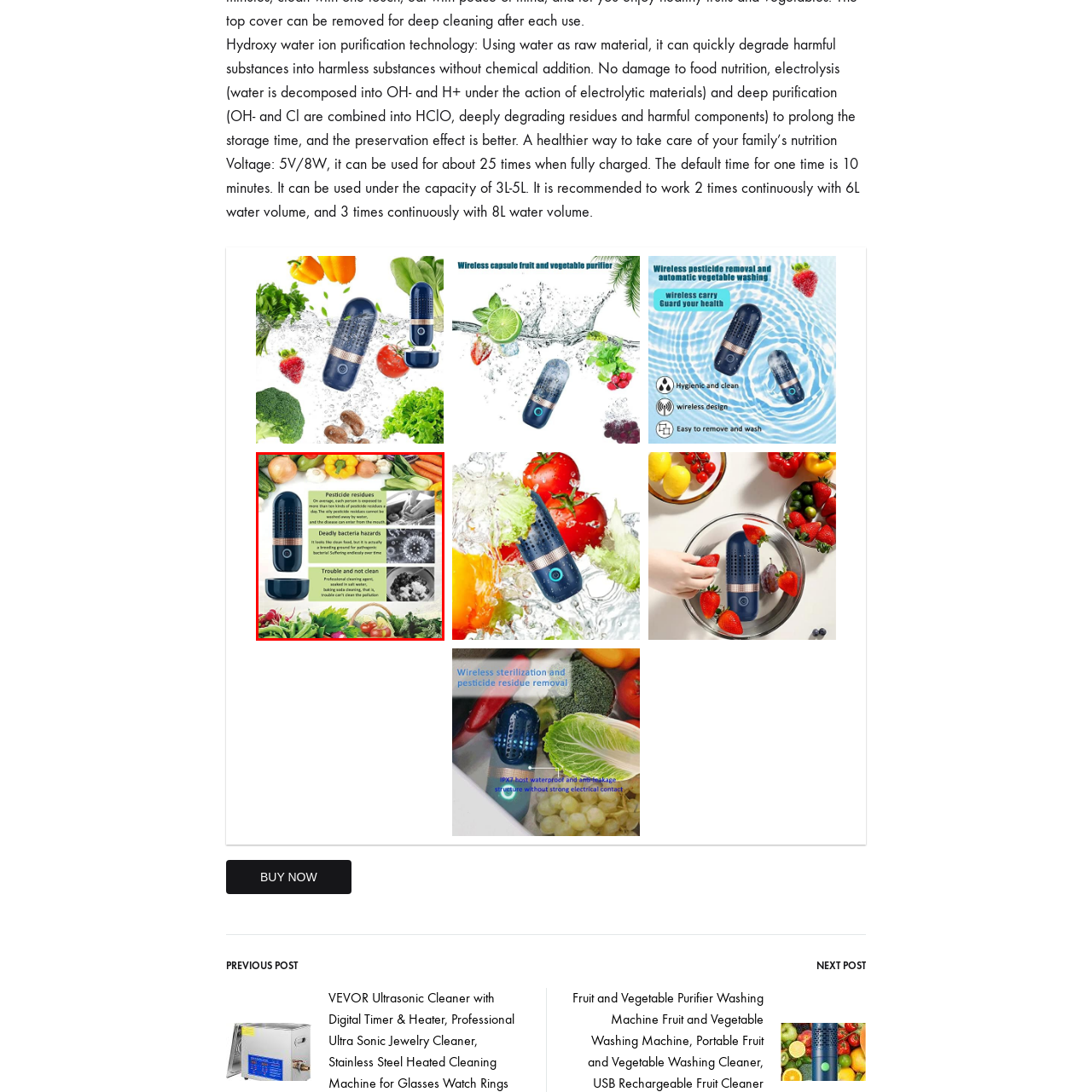Provide a thorough description of the scene captured within the red rectangle.

The image showcases a modern fruit and vegetable purifier designed to enhance food safety and cleanliness. Surrounded by a vibrant array of fresh produce, the device emphasizes key health concerns: 

1. **Pesticide Residues**: It highlights that individuals are often exposed to significant amounts of pesticide residues, with the reminder that proper washing practices can help mitigate these risks.

2. **Deadly Bacteria Hazards**: A visual warning indicates that what appears to be clean food may harbor pathogenic bacteria, which can proliferate and pose serious health threats.

3. **Trouble and Not Clean**: The image suggests that traditional cleaning methods, like soaking in water, may not effectively eliminate pollutants.

The purifier itself features a sleek design, possibly with an integrated power button, and is positioned to underscore its user-friendly application in home kitchens. This innovative device signifies a commitment to healthier eating practices, ensuring that meals are not only nutritious but also safe for consumption.